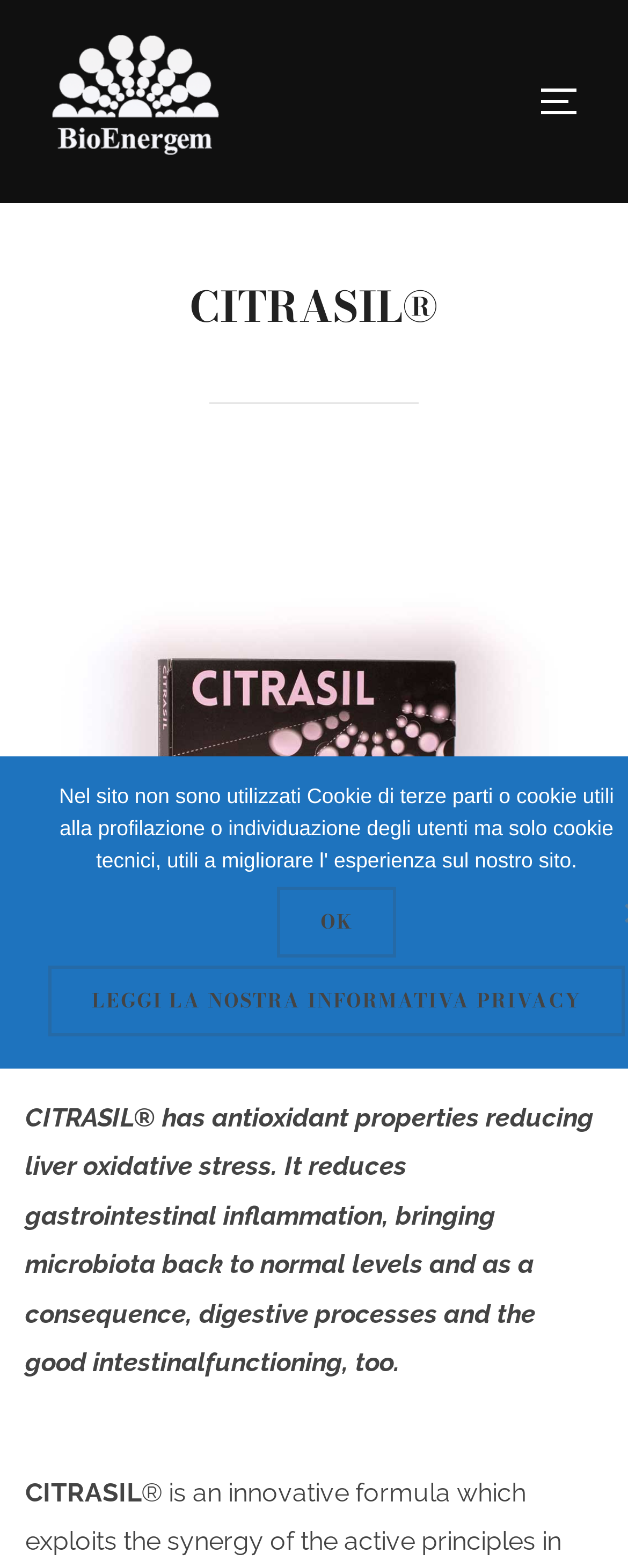Locate the bounding box coordinates for the element described below: "Toggle sidebar & navigation". The coordinates must be four float values between 0 and 1, formatted as [left, top, right, bottom].

[0.857, 0.042, 0.96, 0.087]